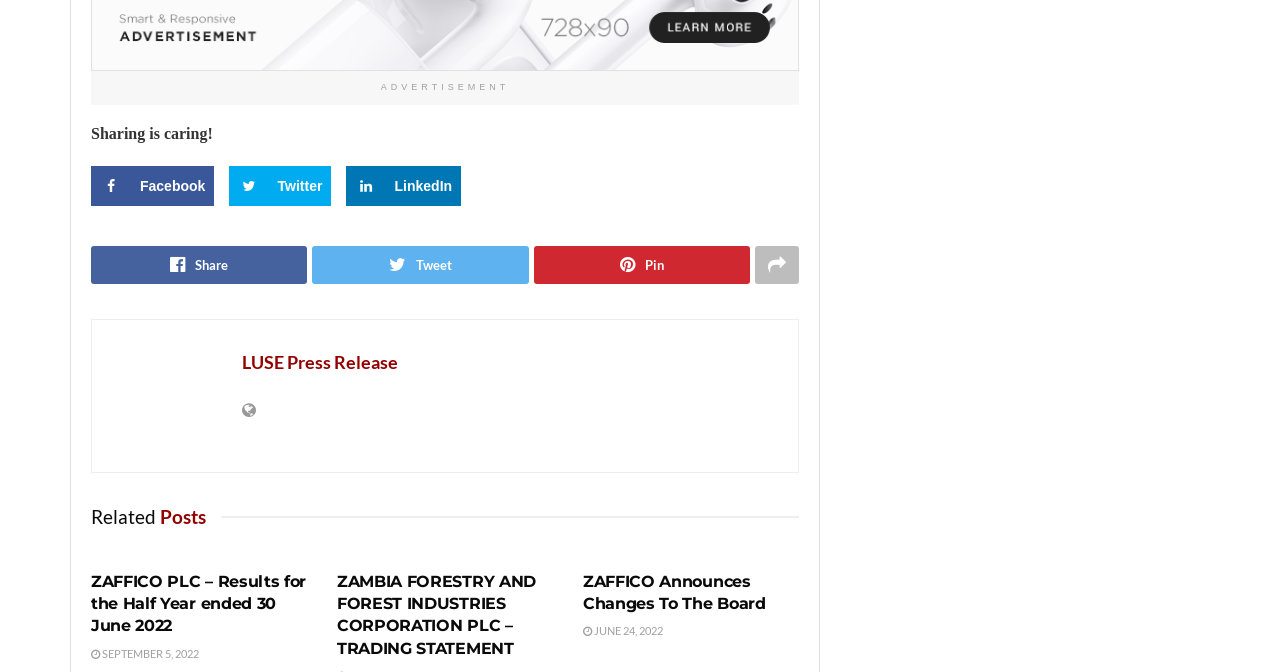What is the topic of the first related post?
Answer the question with a detailed and thorough explanation.

I found the topic of the first related post by looking at the link element with the text 'ZAFFICO' which is located at coordinates [0.079, 0.788, 0.128, 0.819] inside the article element at coordinates [0.071, 0.834, 0.263, 0.99].